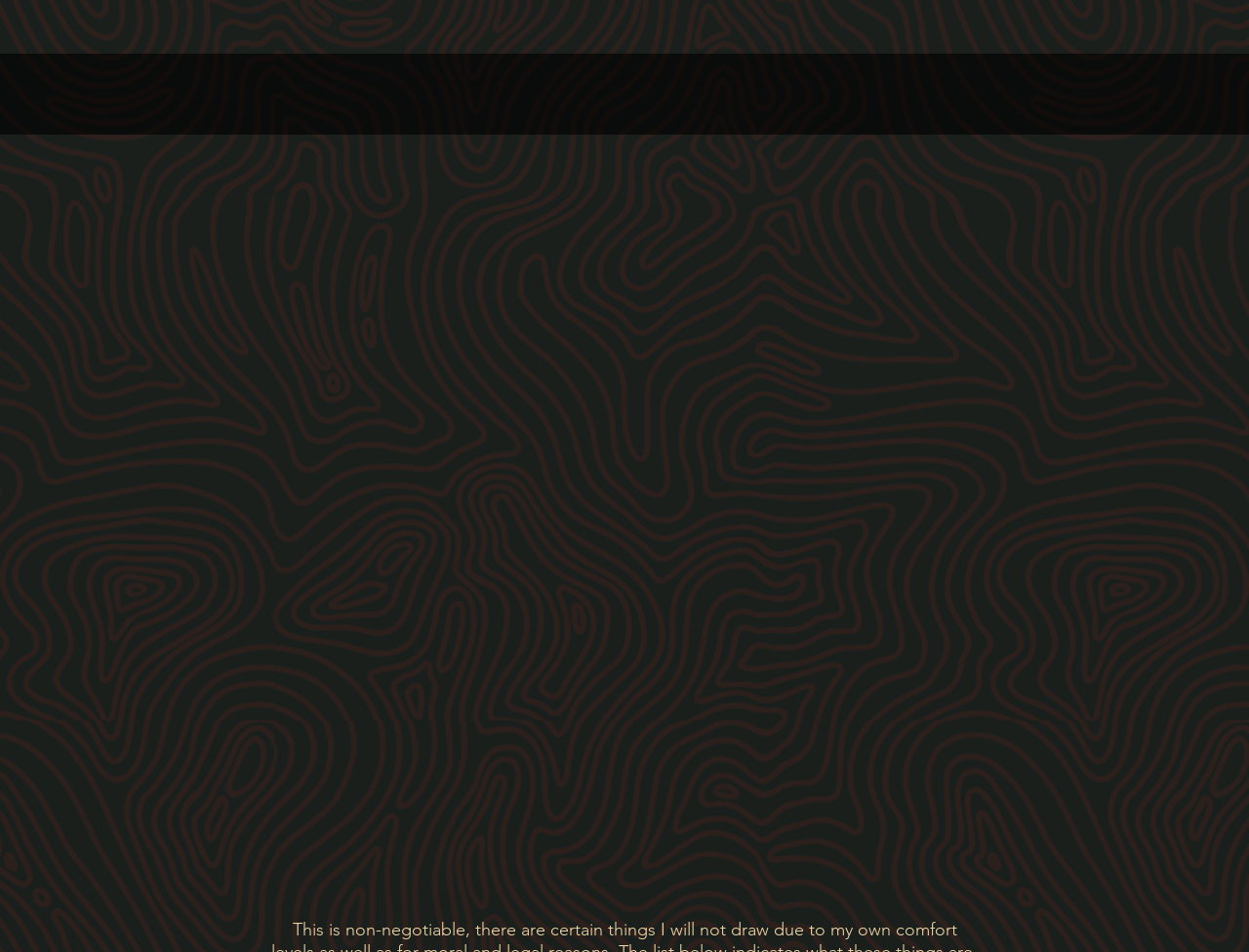Respond with a single word or phrase to the following question: What is the topic of the third heading?

OVERALL PRICES